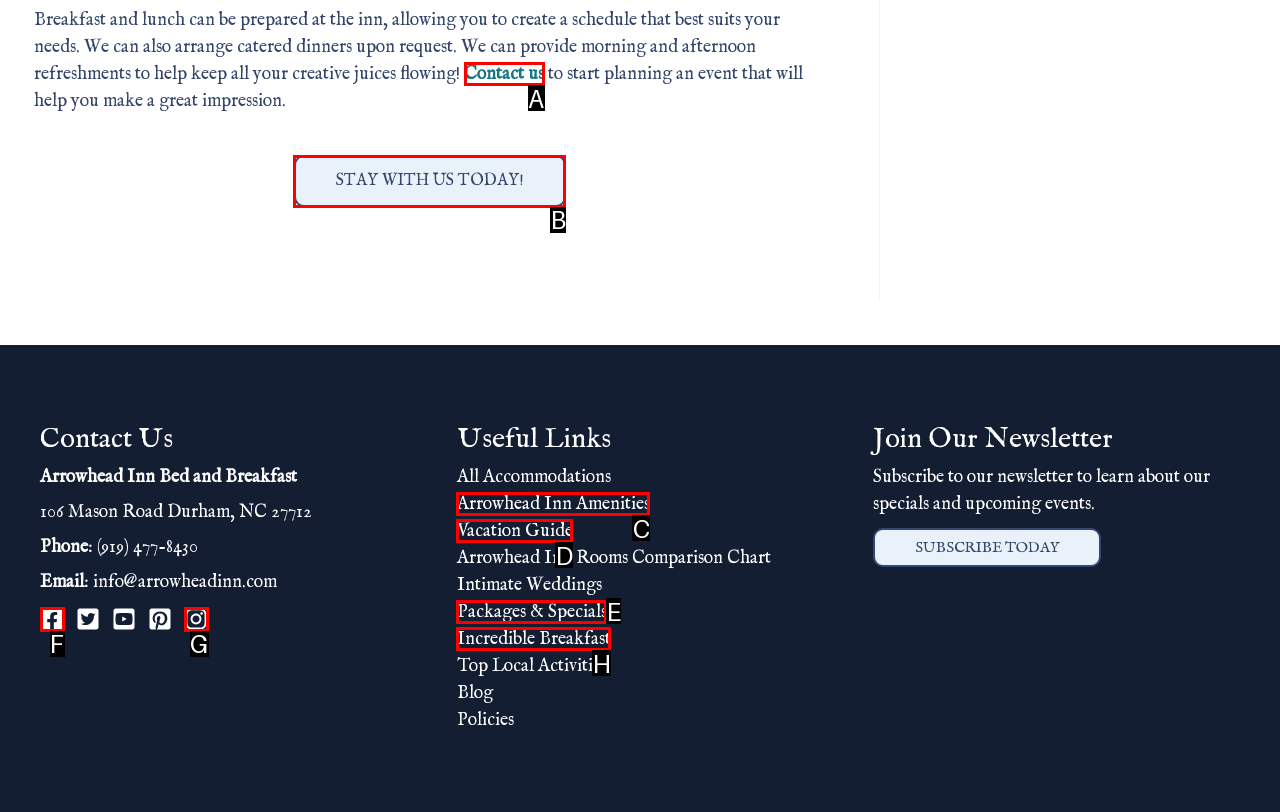Tell me which one HTML element I should click to complete the following task: Plan an event
Answer with the option's letter from the given choices directly.

B